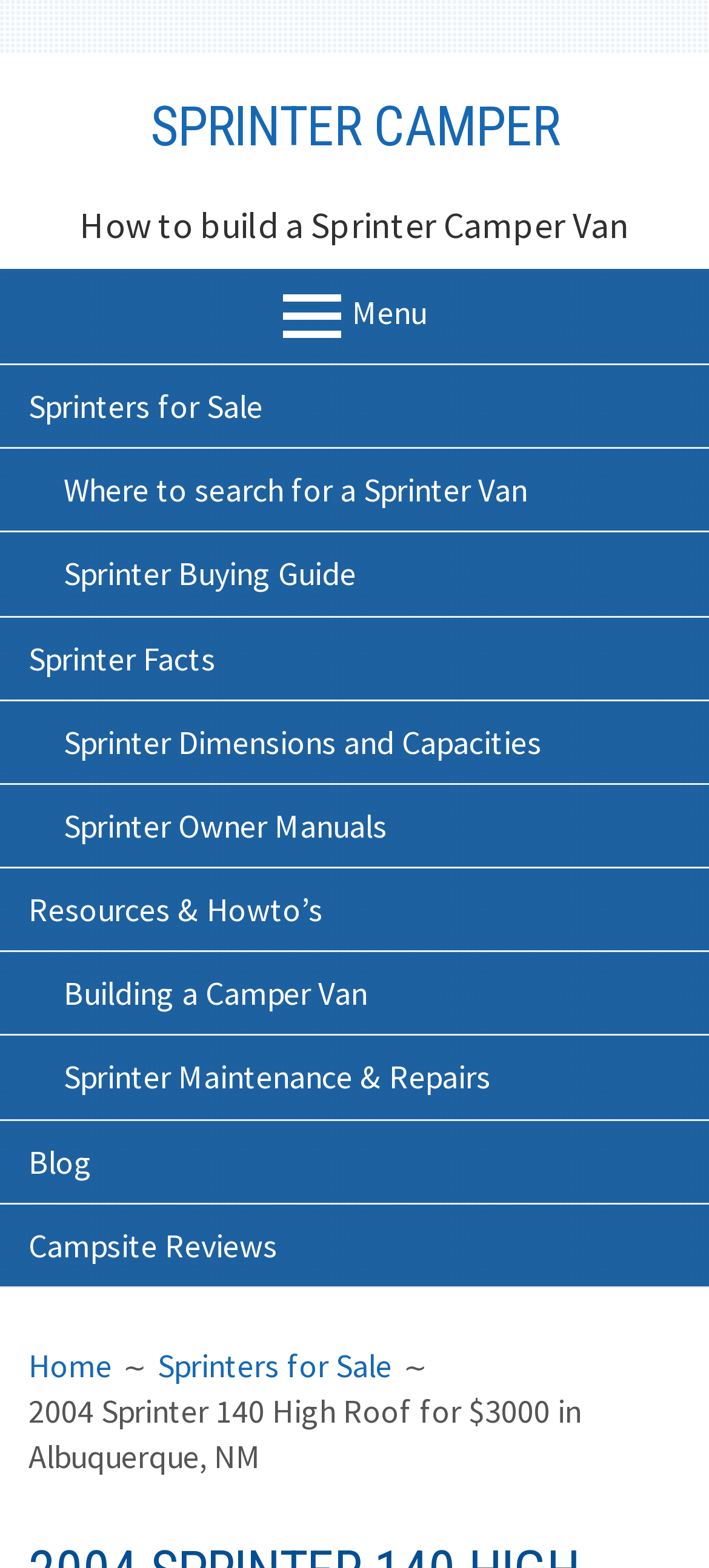Please predict the bounding box coordinates of the element's region where a click is necessary to complete the following instruction: "Go back to the home page". The coordinates should be represented by four float numbers between 0 and 1, i.e., [left, top, right, bottom].

[0.04, 0.858, 0.158, 0.884]